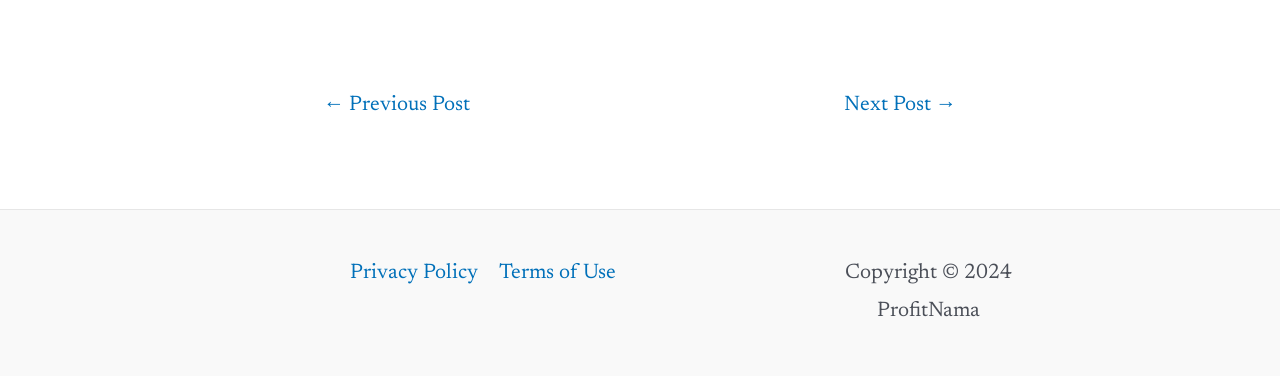How many sections are there in the webpage?
Please utilize the information in the image to give a detailed response to the question.

I analyzed the webpage structure and found three main sections: the post navigation section, the content info section, and the site navigation section. These sections are distinct and serve different purposes.